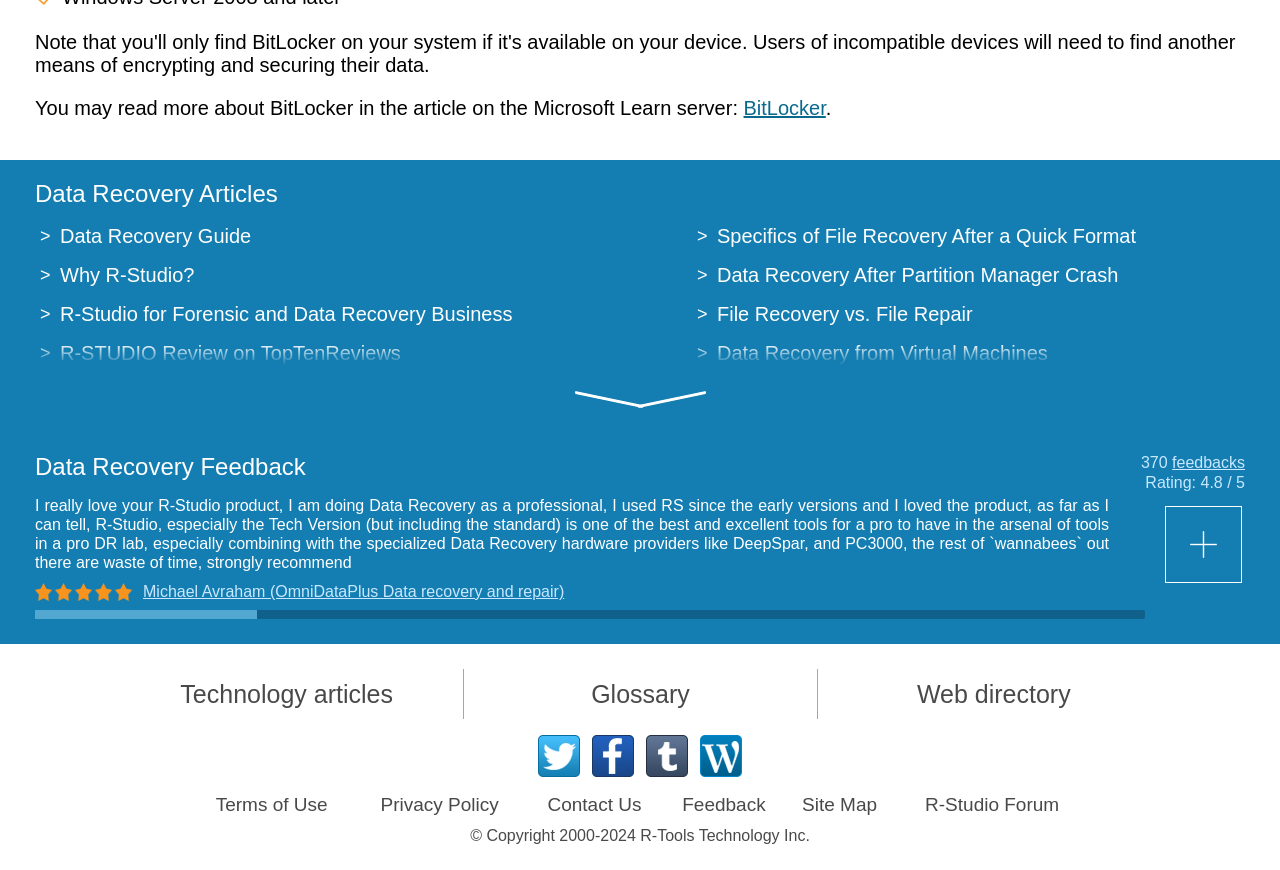Please determine the bounding box coordinates of the element's region to click in order to carry out the following instruction: "Check the rating of R-Studio". The coordinates should be four float numbers between 0 and 1, i.e., [left, top, right, bottom].

[0.938, 0.544, 0.955, 0.564]